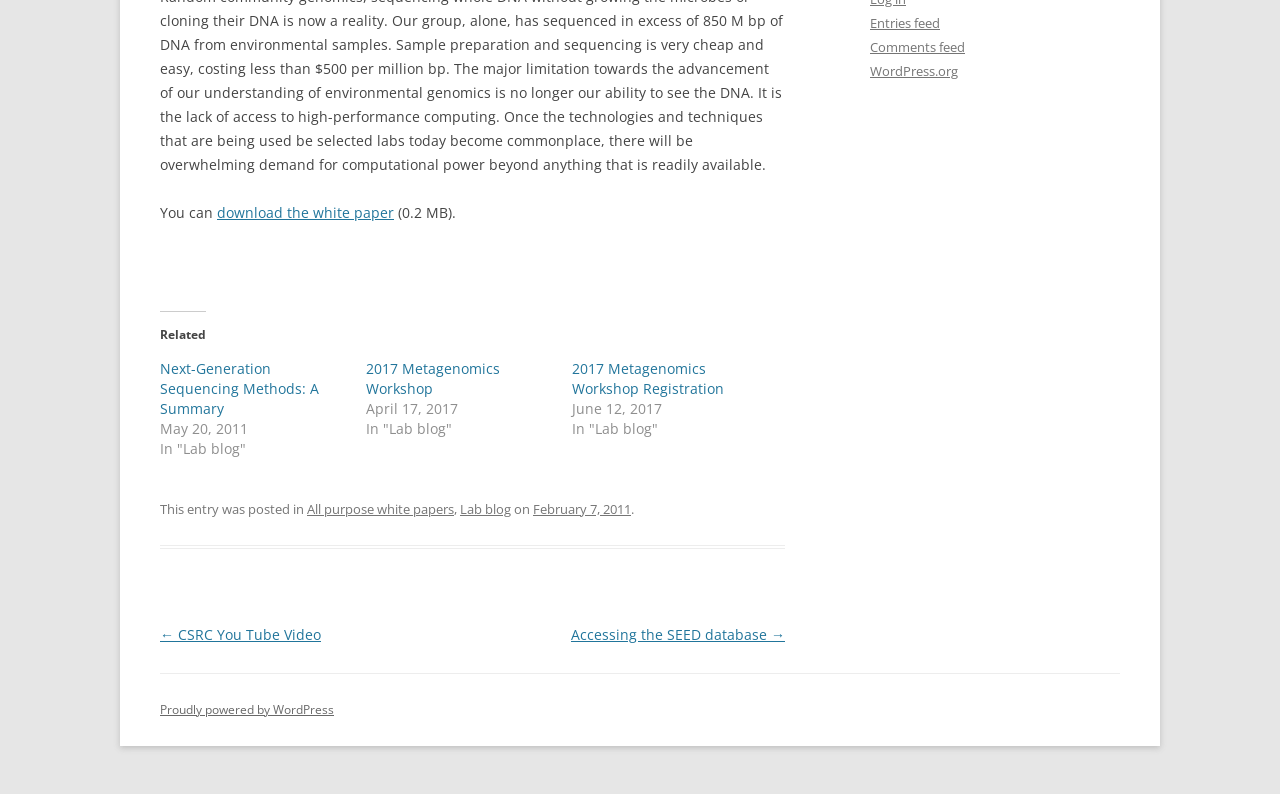Please determine the bounding box coordinates for the UI element described as: "Services".

None